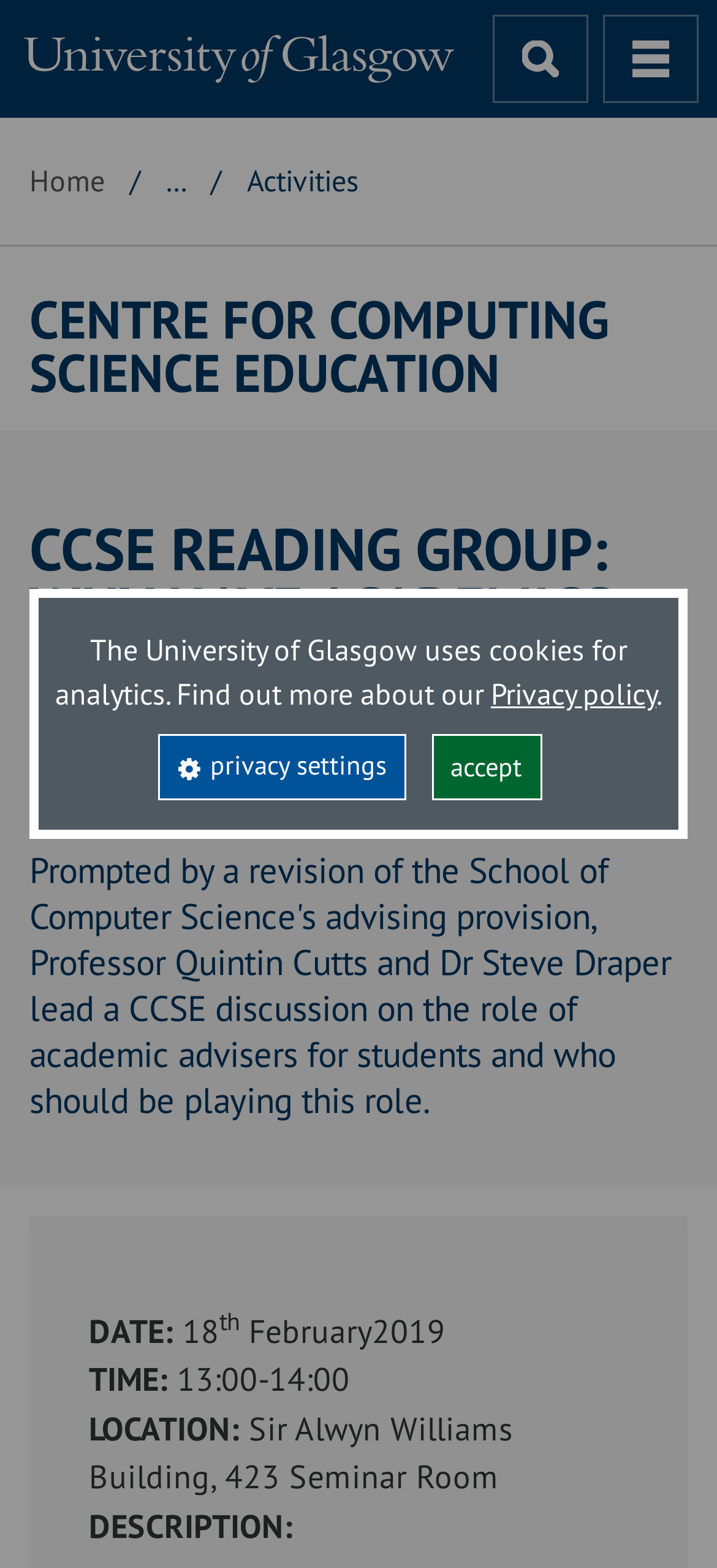What is the topic of the reading group event?
Respond to the question with a well-detailed and thorough answer.

I found the answer by looking at the heading element on the webpage, which says 'CCSE READING GROUP: WHY HAVE ACADEMICS AS STUDENT ADVISERS?'. This is likely the topic of the reading group event.